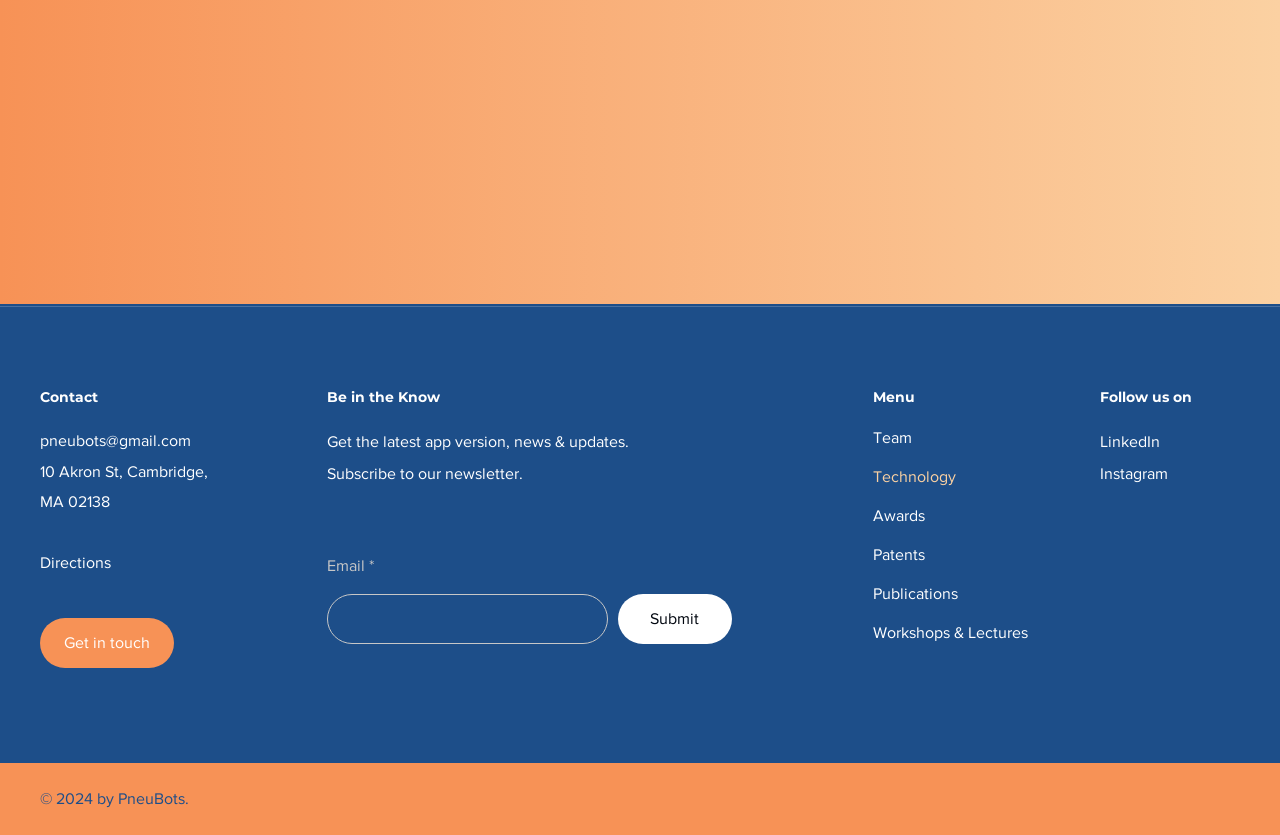Using the format (top-left x, top-left y, bottom-right x, bottom-right y), and given the element description, identify the bounding box coordinates within the screenshot: Get in touch

[0.031, 0.74, 0.136, 0.8]